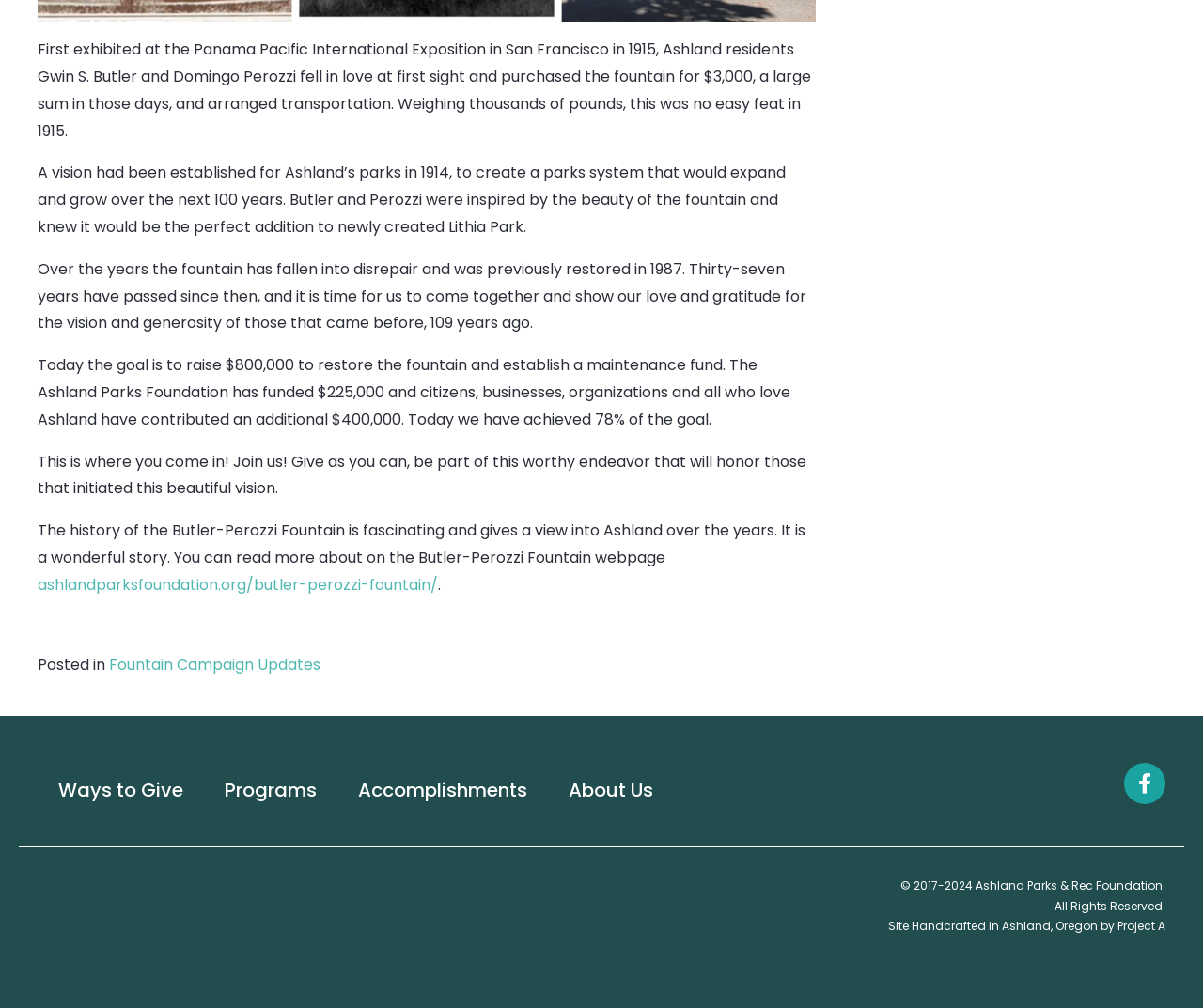Please identify the coordinates of the bounding box that should be clicked to fulfill this instruction: "View Fountain Campaign Updates".

[0.091, 0.648, 0.266, 0.67]